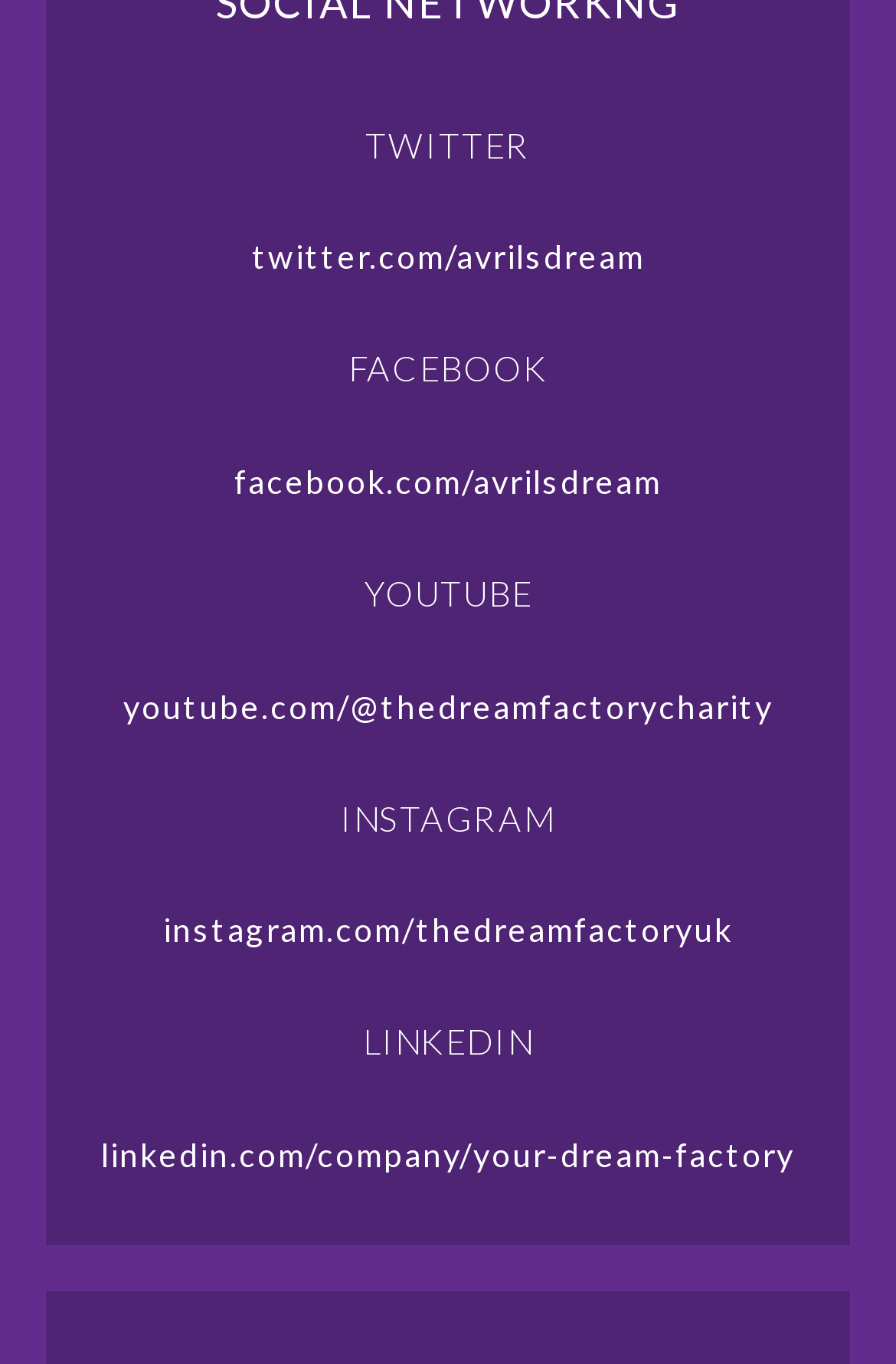What is the name of the Facebook page?
Offer a detailed and full explanation in response to the question.

I can find the name of the Facebook page by looking at the link associated with the 'FACEBOOK' heading, which is 'facebook.com/avrilsdream'.